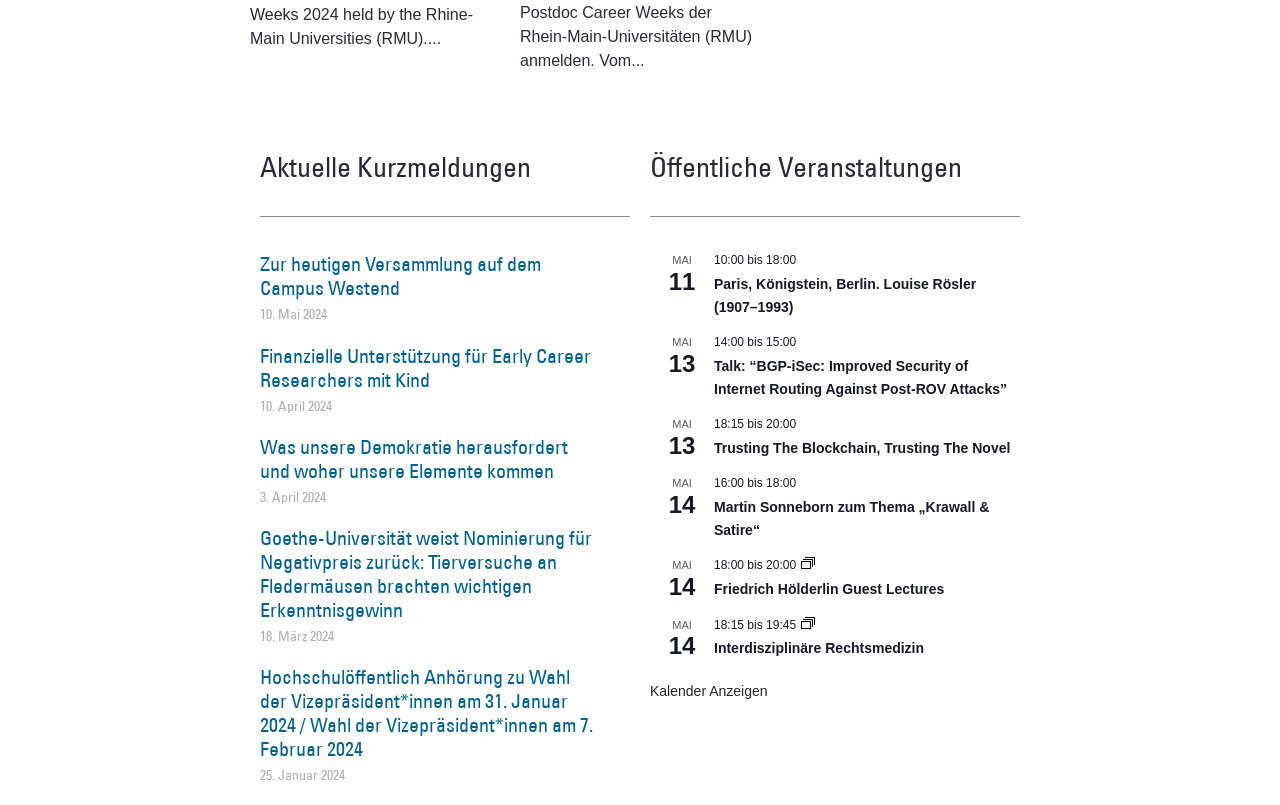Please give a one-word or short phrase response to the following question: 
What is the date of the event 'Paris, Königstein, Berlin. Louise Rösler (1907–1993)'?

11. Mai